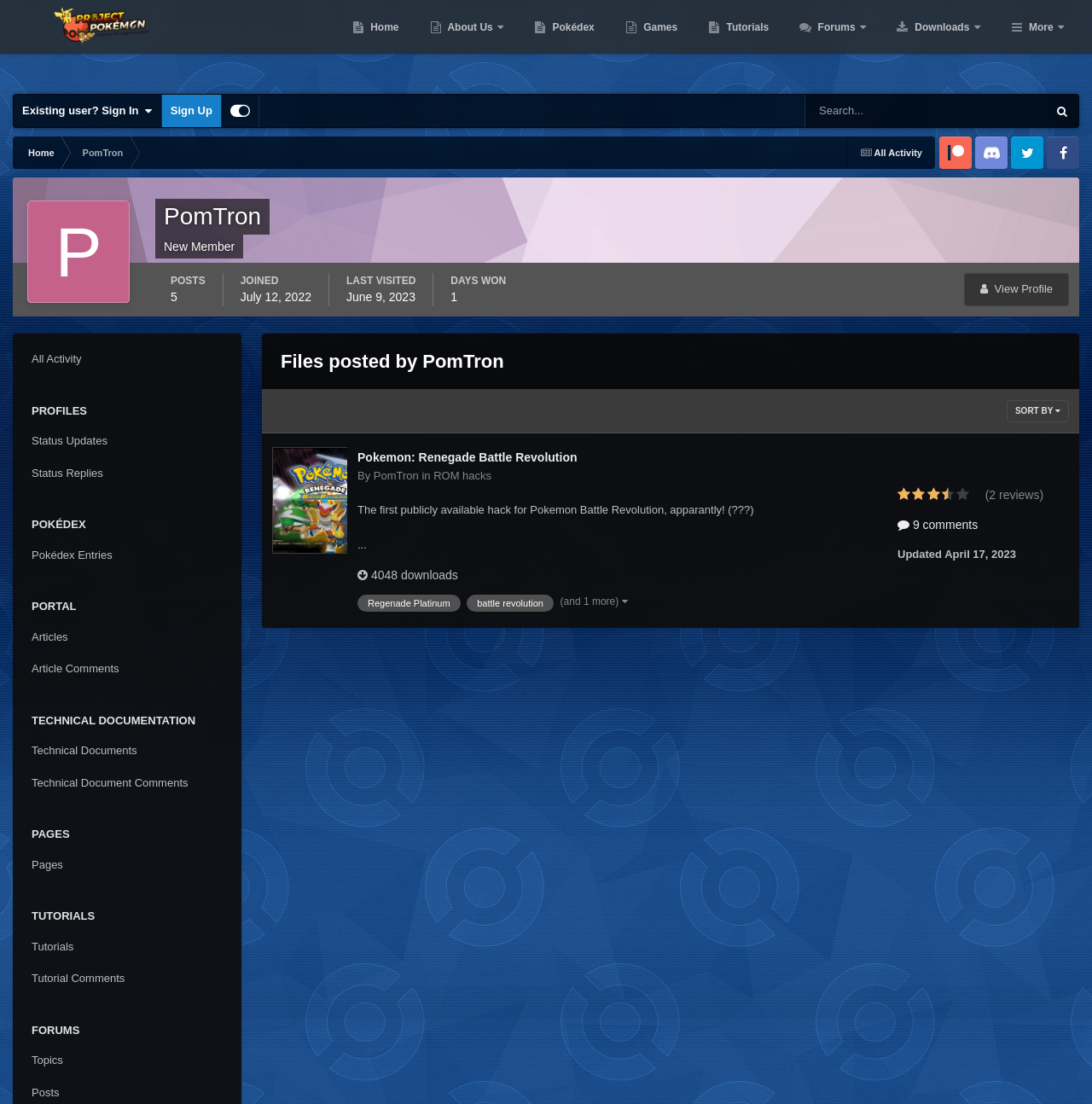Describe all significant elements and features of the webpage.

The webpage is titled "PomTron's Content - Project Pokemon Forums". At the top, there is a logo and a link to "Project Pokemon Forums" on the left, and a navigation menu with links to "Home", "About Us", "Pokédex", "Games", "Tutorials", "Forums", "Downloads", and "More" on the right.

Below the navigation menu, there are two links: "Existing user? Sign In" and "Sign Up". Next to these links, there is a search box with a "Search" button.

The main content of the page is divided into two sections. On the left, there is a profile section with a heading "PomTron" and information about the user, including the number of posts, joined date, last visited date, and days won. There are also links to view the user's profile, posts, and other activities.

On the right, there is a list of links to various sections of the forum, including "All Activity", "Profiles", "Pokédex", "Portal", "Technical Documentation", "Pages", "Tutorials", and "Forums". Each section has a heading and a list of links to specific topics or pages.

Below the profile section, there is a list of files posted by PomTron, with a heading "Files posted by PomTron". Each file has a link to more information, including the file name, description, and number of downloads.

The page also has a section with a heading "Pokemon: Renegade Battle Revolution", which appears to be a forum topic or post. The section includes a link to the topic, a description, and information about the author, including the username and the category of the post. There are also links to related topics and a comment section with a link to view more comments.